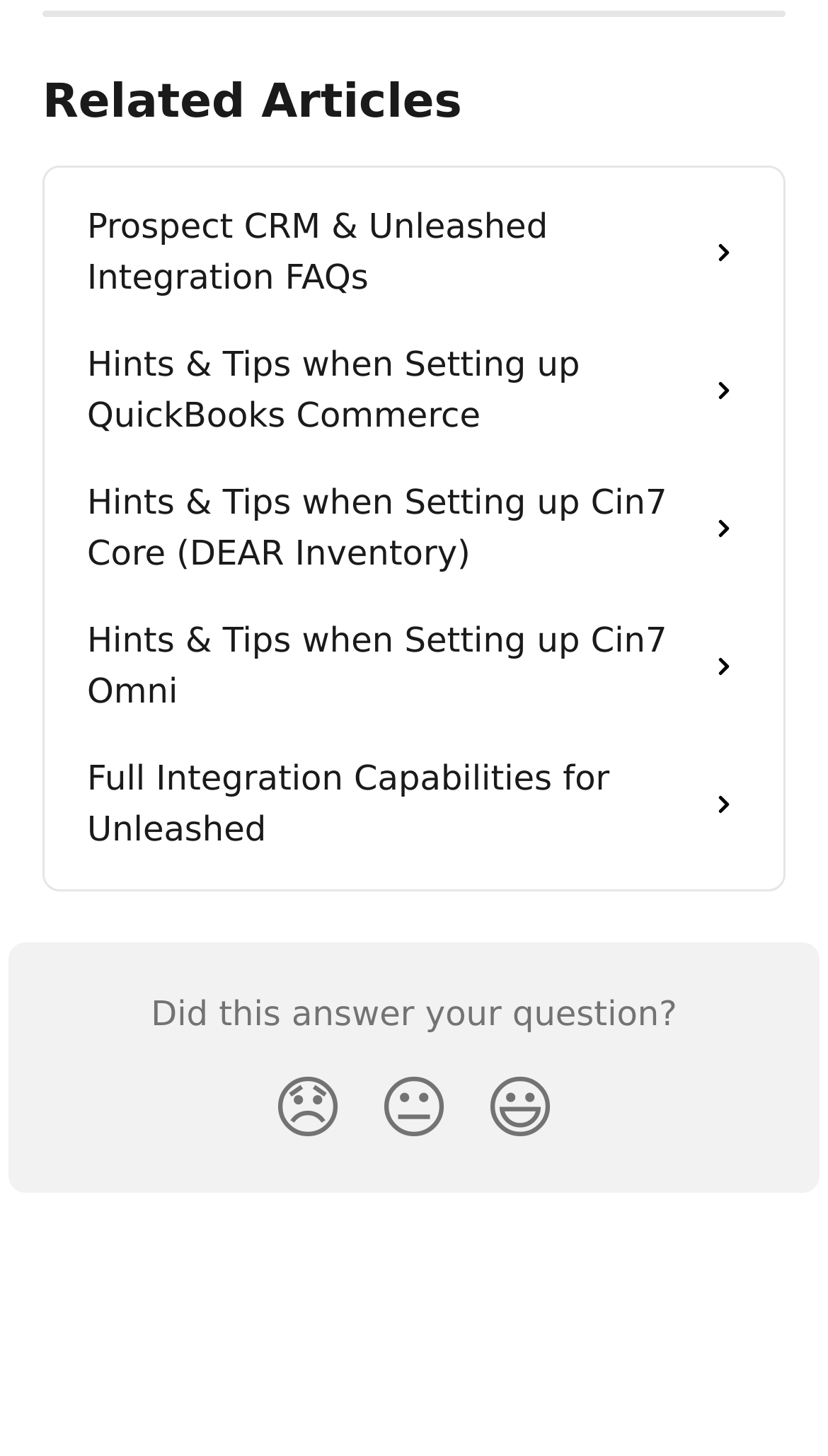Please identify the bounding box coordinates of the element I should click to complete this instruction: 'Click on the 'Prospect CRM & Unleashed Integration FAQs' link'. The coordinates should be given as four float numbers between 0 and 1, like this: [left, top, right, bottom].

[0.074, 0.127, 0.926, 0.221]